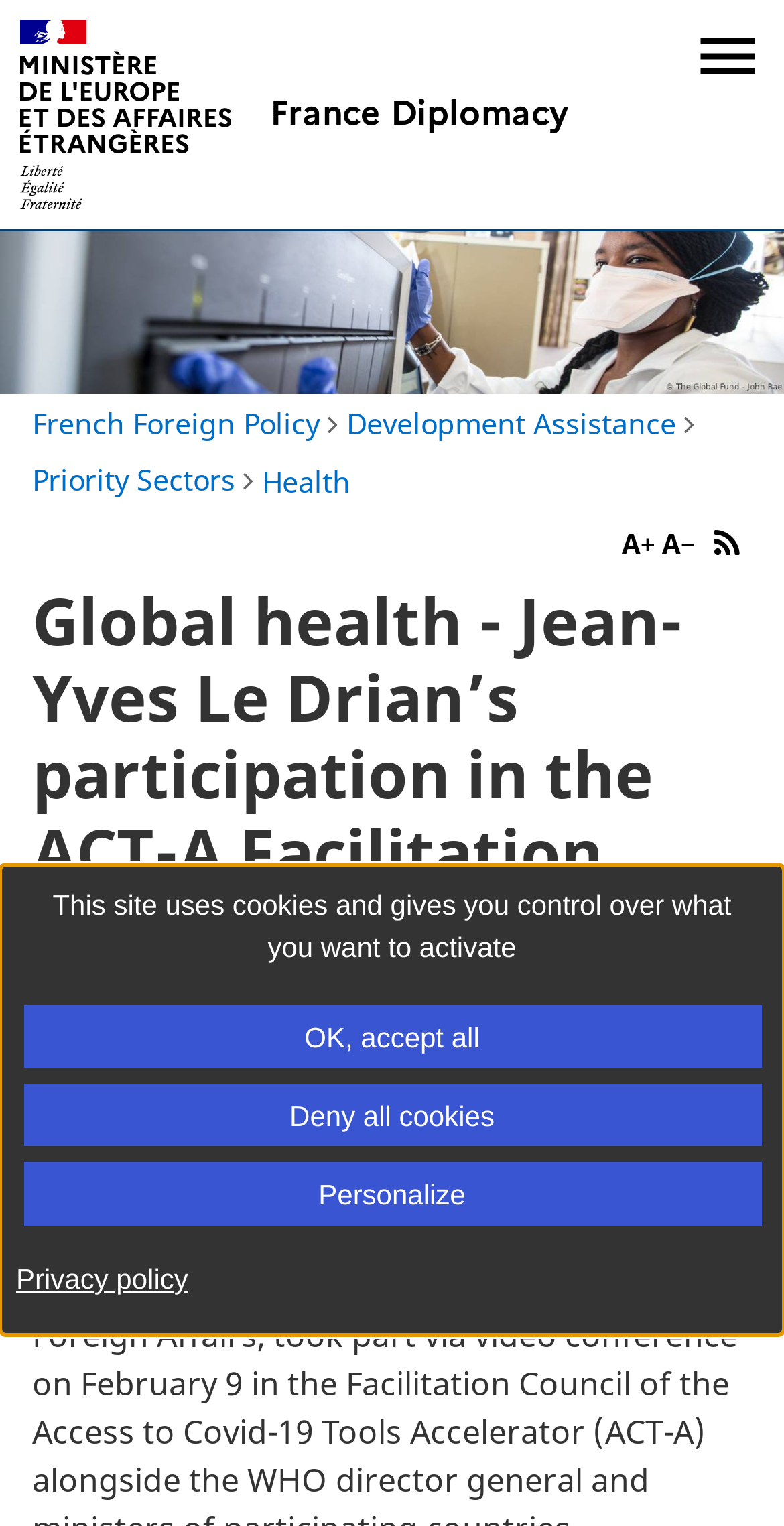Use a single word or phrase to answer the question:
What is the purpose of the button with the icon ''?

Increase text size